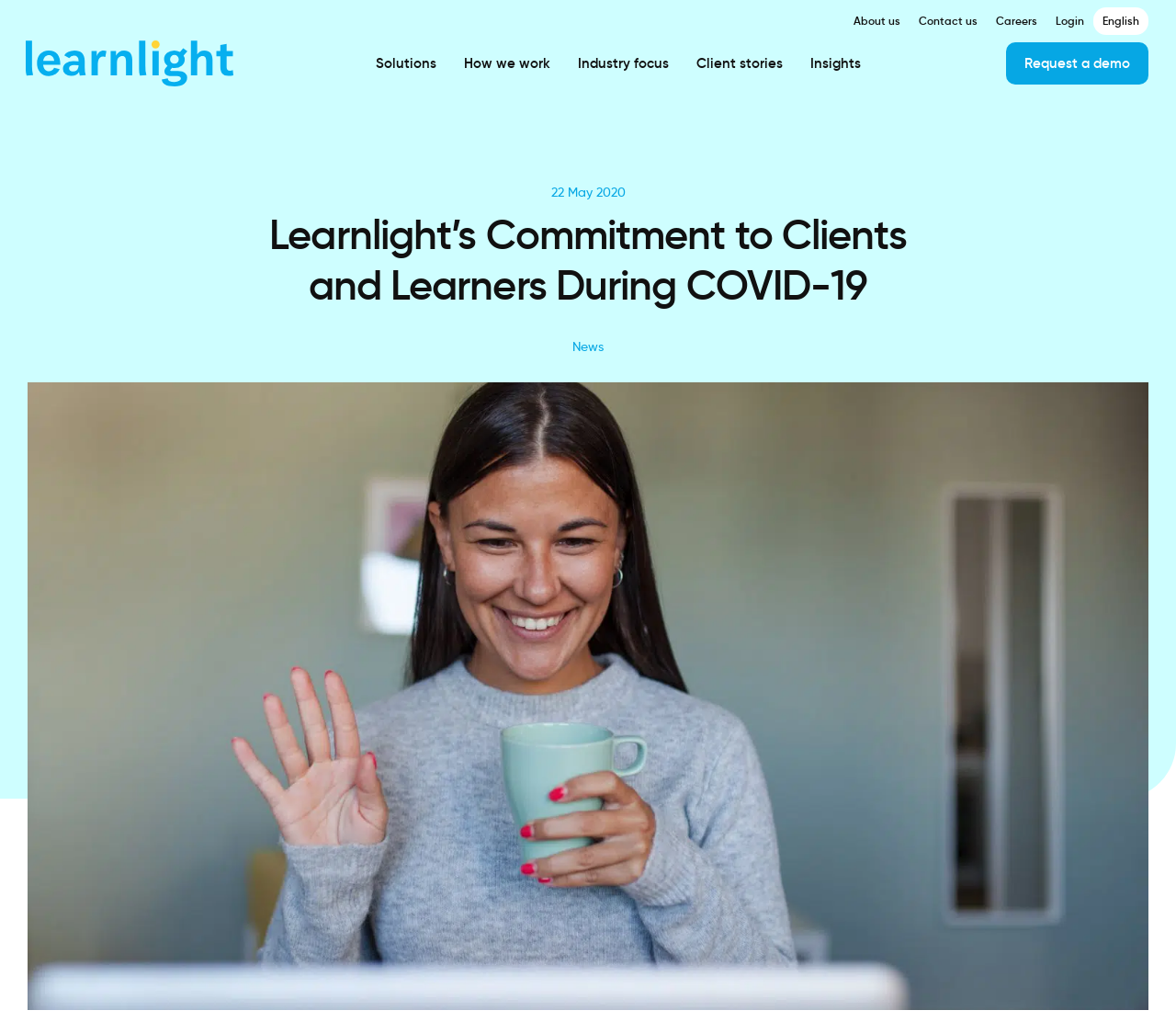Please identify the bounding box coordinates of where to click in order to follow the instruction: "Request a demo".

[0.855, 0.041, 0.976, 0.082]